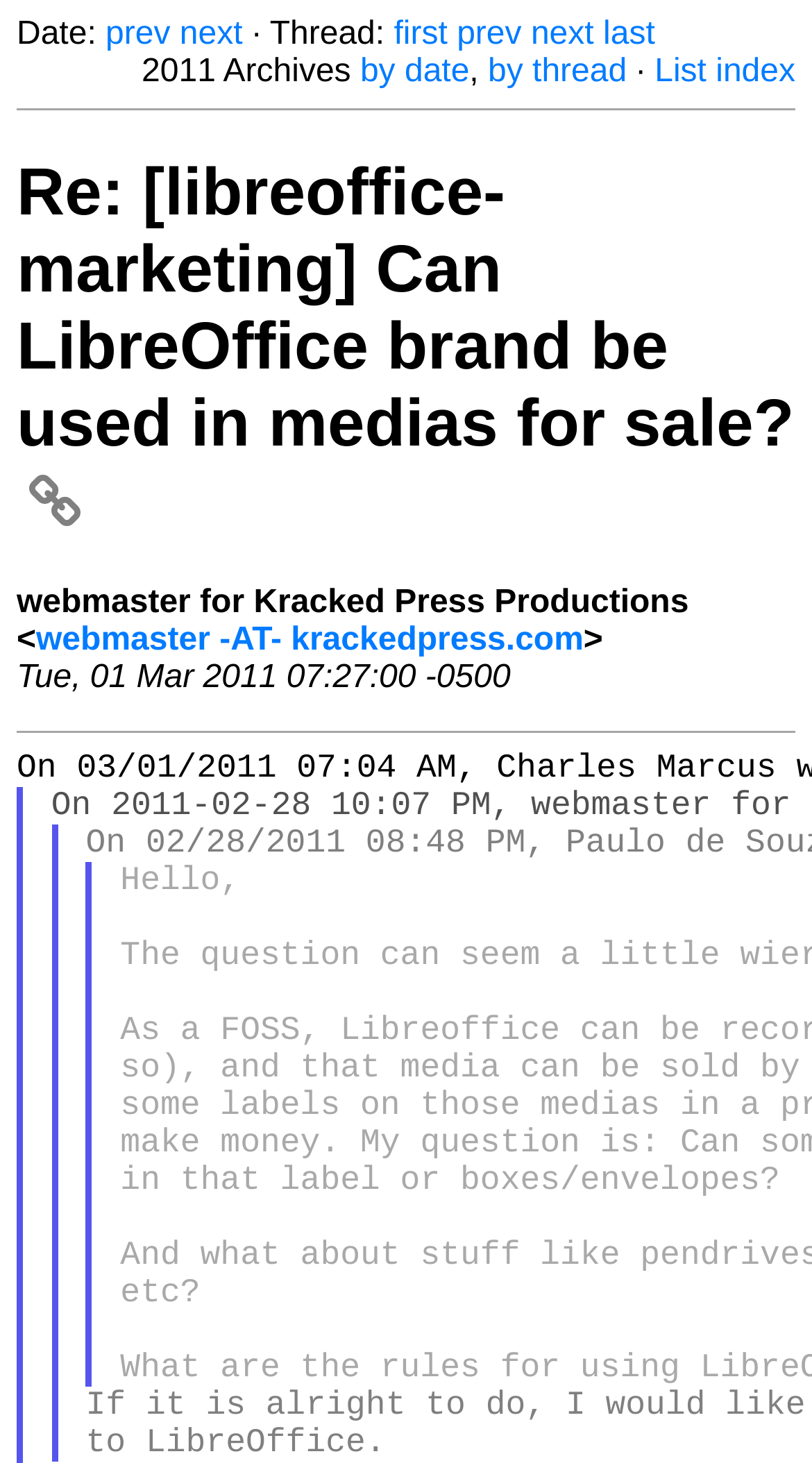Identify the bounding box coordinates of the section to be clicked to complete the task described by the following instruction: "View charter information". The coordinates should be four float numbers between 0 and 1, formatted as [left, top, right, bottom].

None